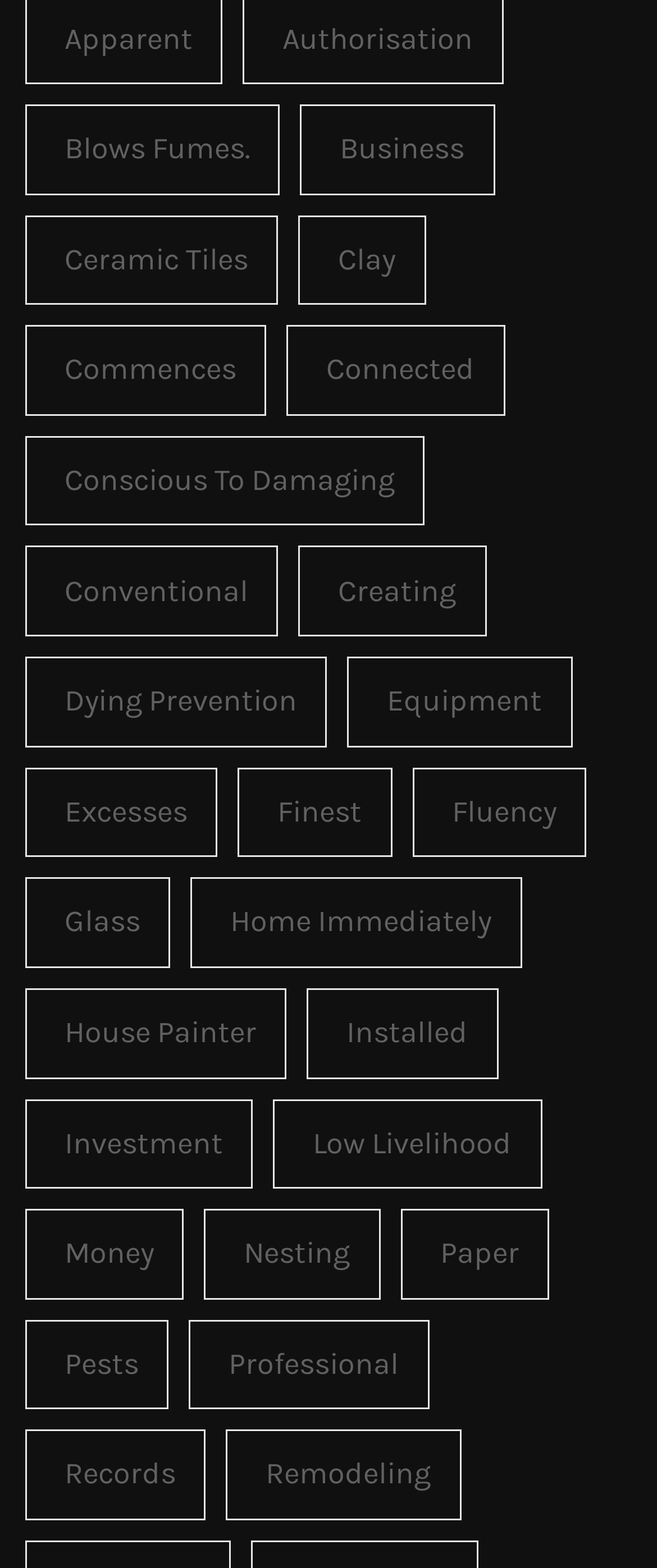What is the category of the link 'Ceramic Tiles'?
Using the image as a reference, answer with just one word or a short phrase.

Material